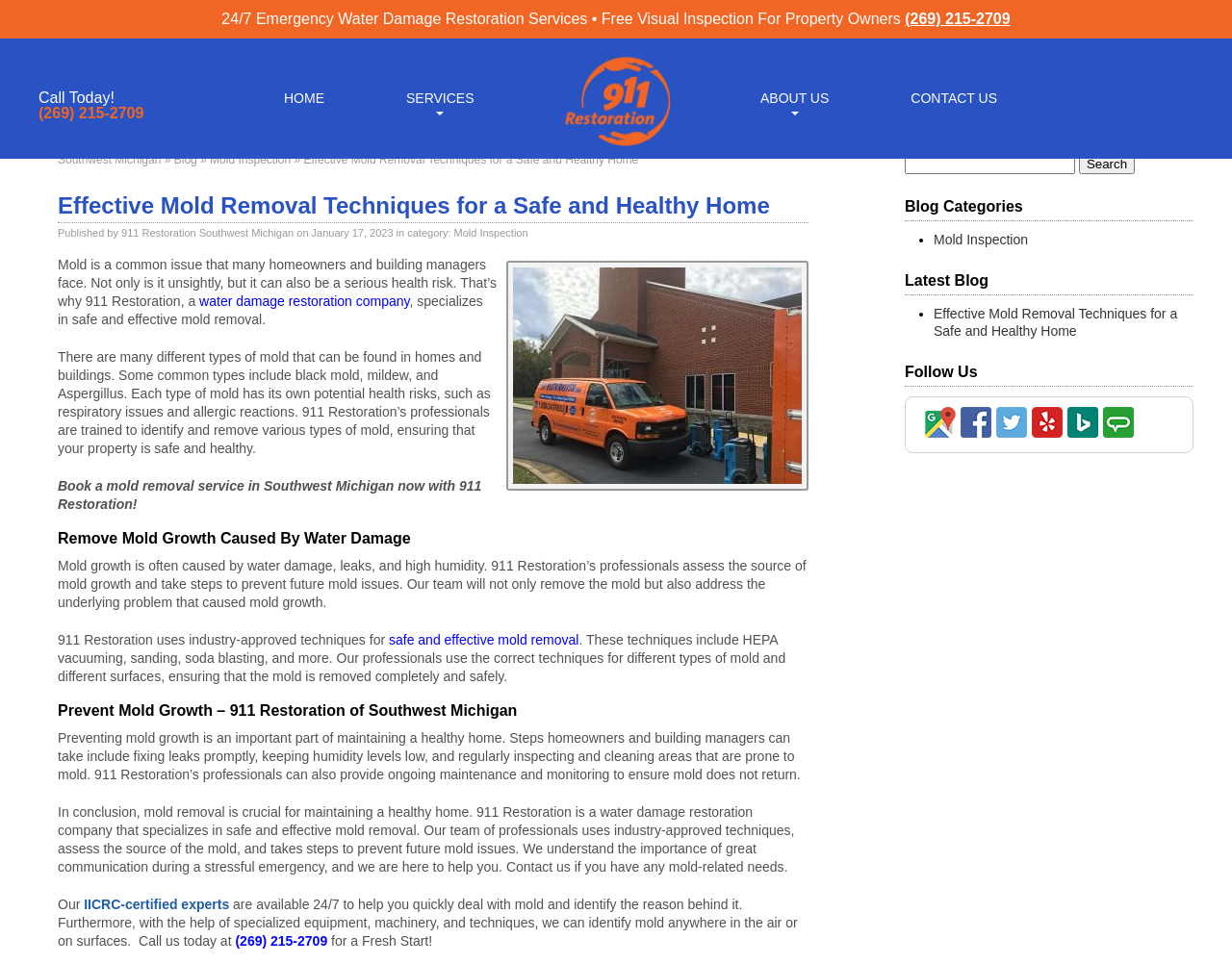Respond with a single word or phrase to the following question: What is the category of the latest blog post?

Mold Inspection